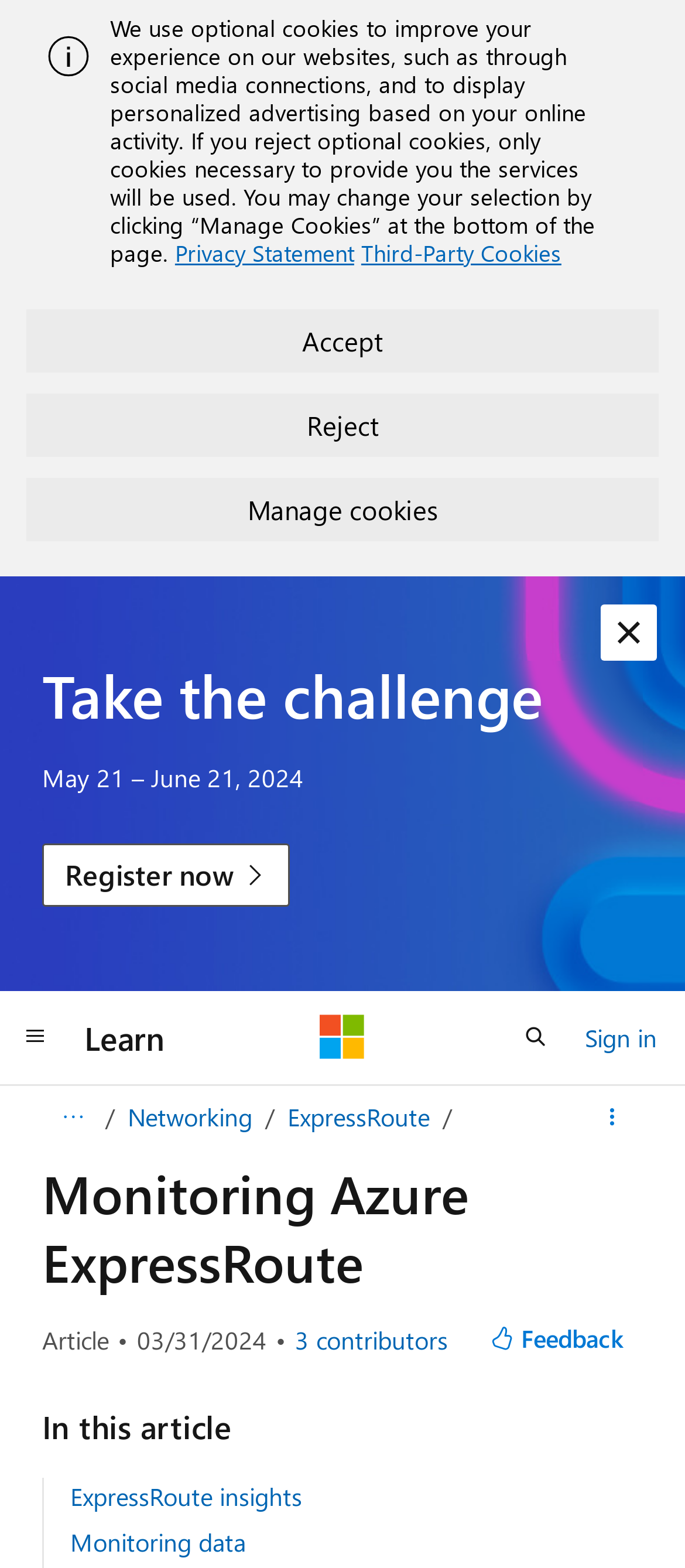Determine the bounding box coordinates for the HTML element mentioned in the following description: "Reject". The coordinates should be a list of four floats ranging from 0 to 1, represented as [left, top, right, bottom].

[0.038, 0.251, 0.962, 0.291]